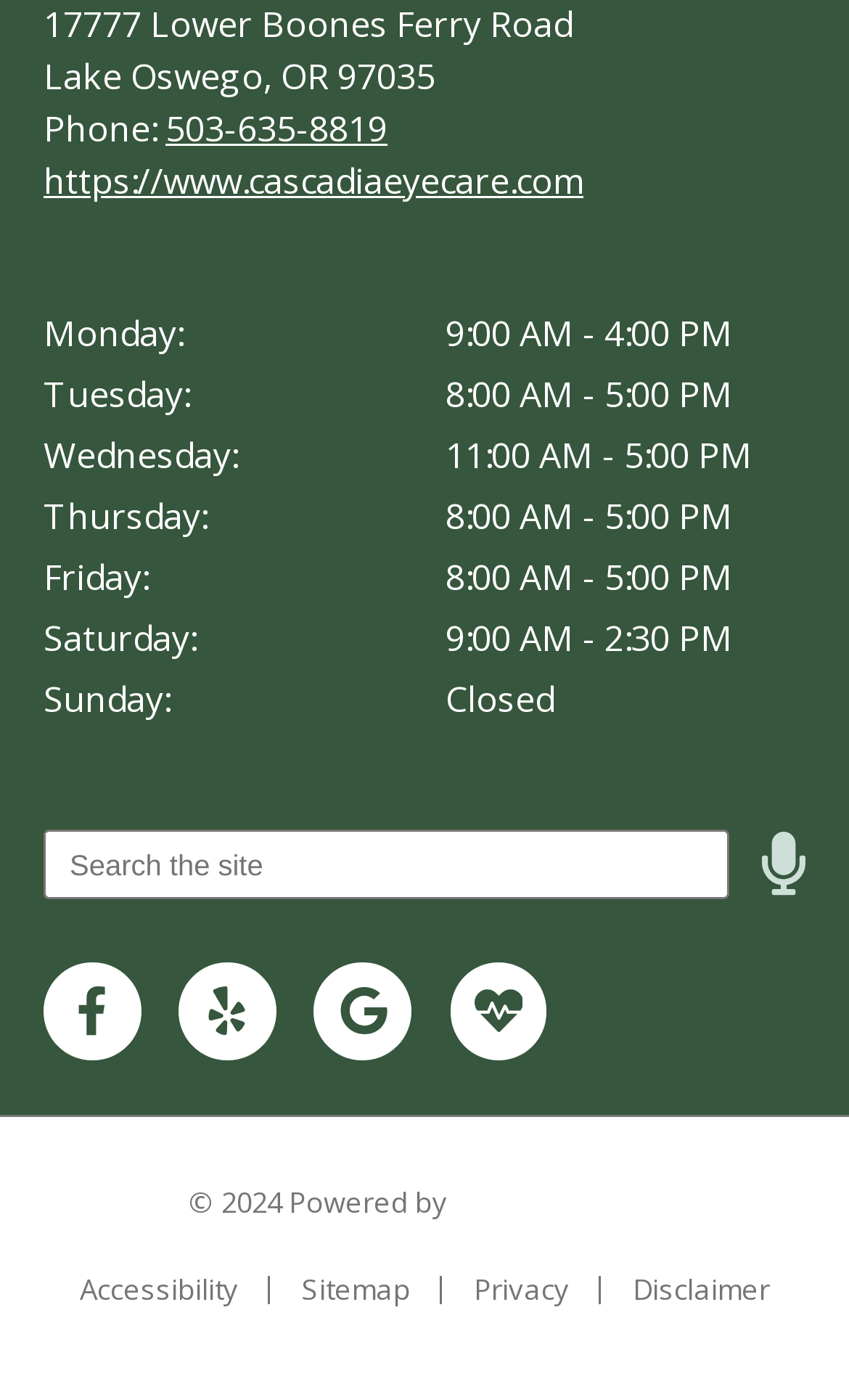Using details from the image, please answer the following question comprehensively:
What is the copyright year of the website?

I found the copyright year by looking at the link element with the OCR text '© 2024 Powered by EyeCarePro'.